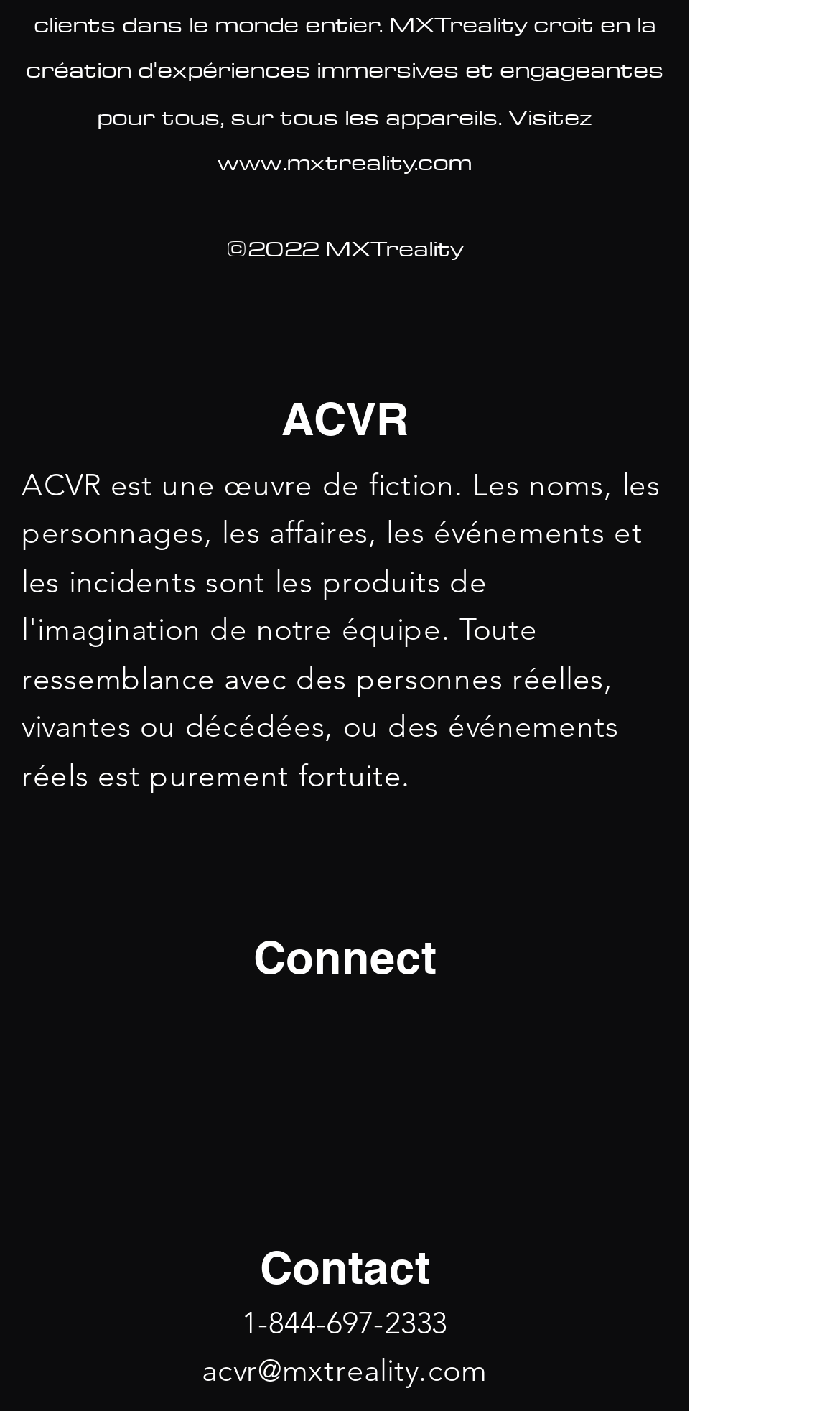Utilize the details in the image to give a detailed response to the question: How many headings are present on the webpage?

There are three headings present on the webpage. The first heading is 'ACVR', the second is 'Connect', and the third is 'Contact'. These headings are used to organize the content on the webpage.